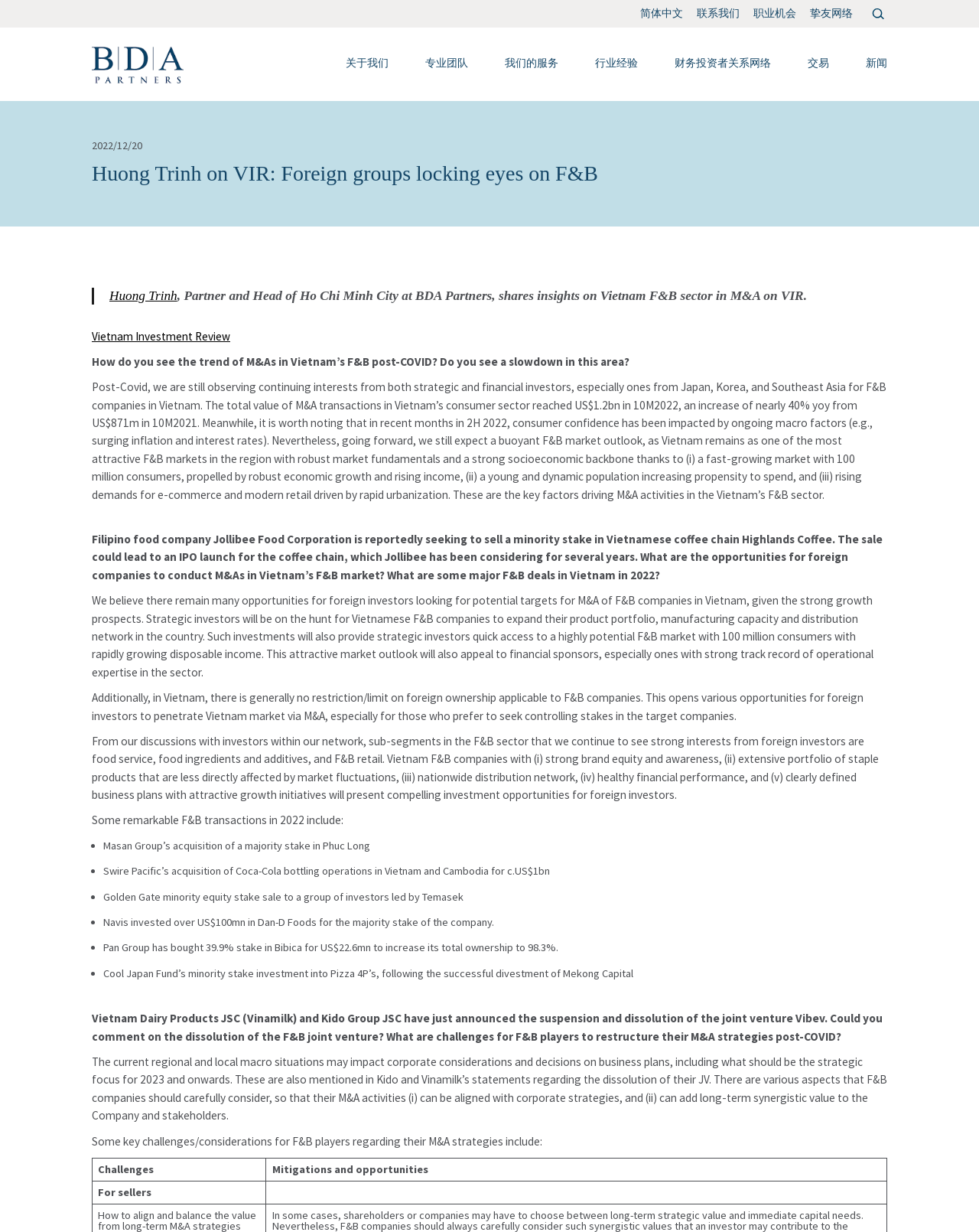Return the bounding box coordinates of the UI element that corresponds to this description: "Vietnam Investment Review". The coordinates must be given as four float numbers in the range of 0 and 1, [left, top, right, bottom].

[0.094, 0.267, 0.235, 0.279]